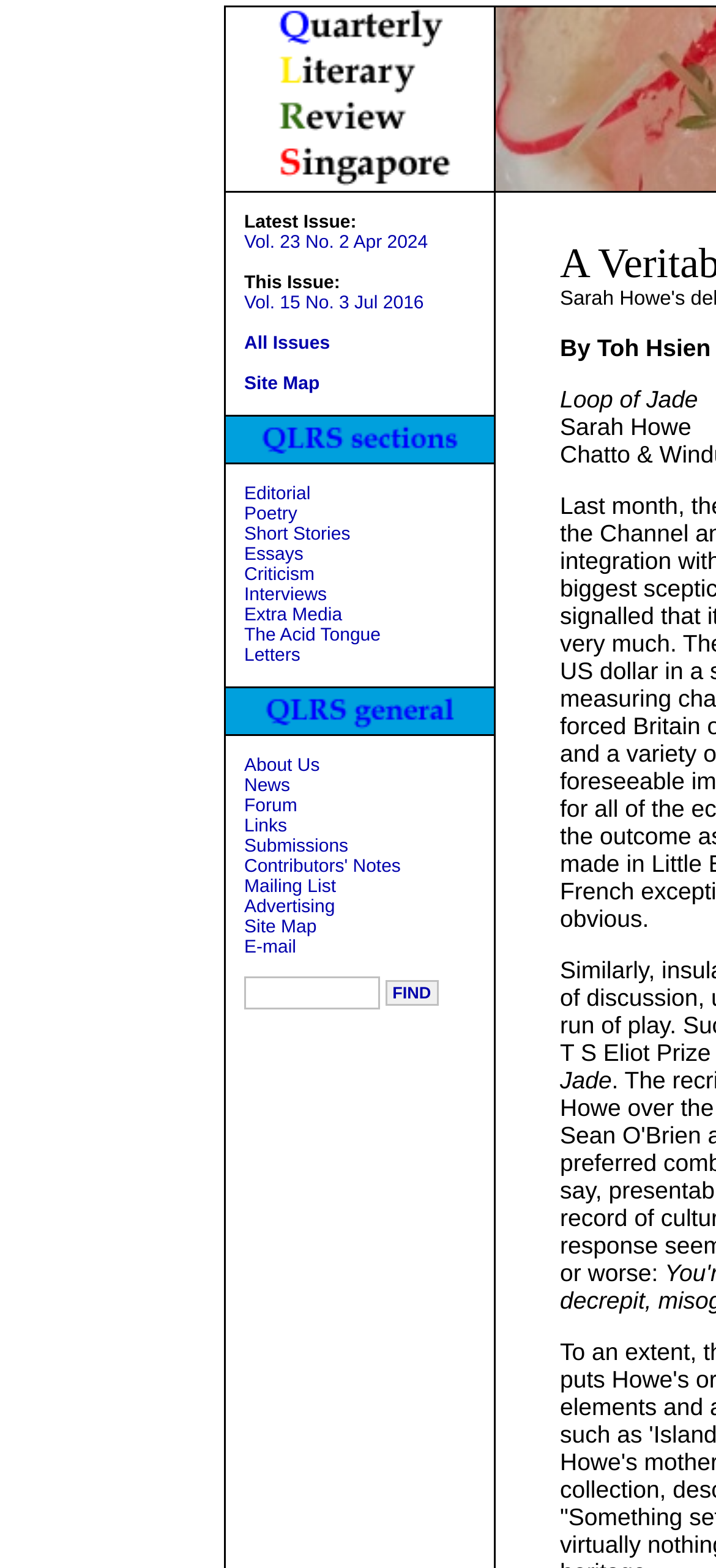Please specify the bounding box coordinates in the format (top-left x, top-left y, bottom-right x, bottom-right y), with all values as floating point numbers between 0 and 1. Identify the bounding box of the UI element described by: About Us

[0.335, 0.482, 0.44, 0.495]